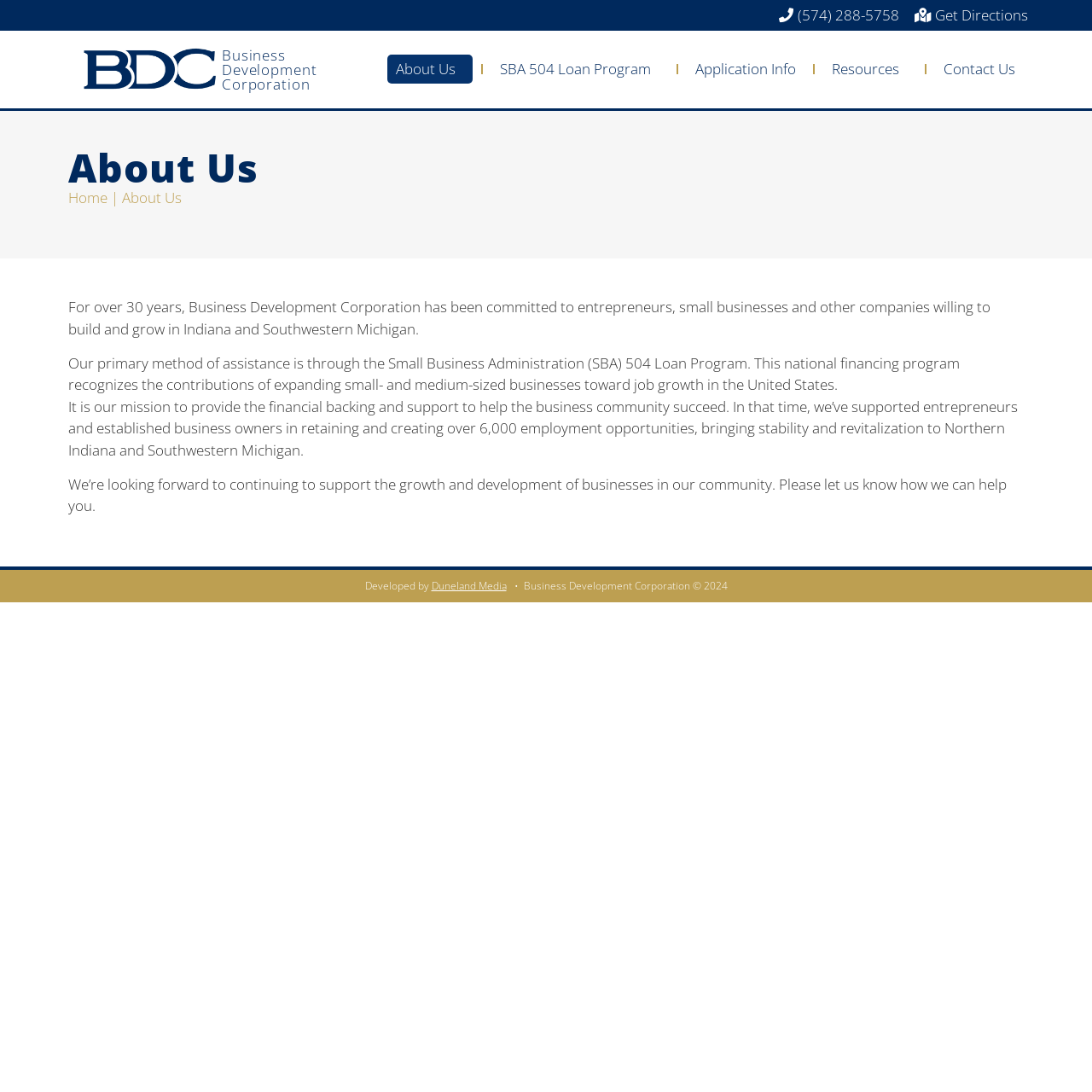Find the bounding box coordinates of the element to click in order to complete this instruction: "Call the phone number". The bounding box coordinates must be four float numbers between 0 and 1, denoted as [left, top, right, bottom].

[0.71, 0.004, 0.823, 0.024]